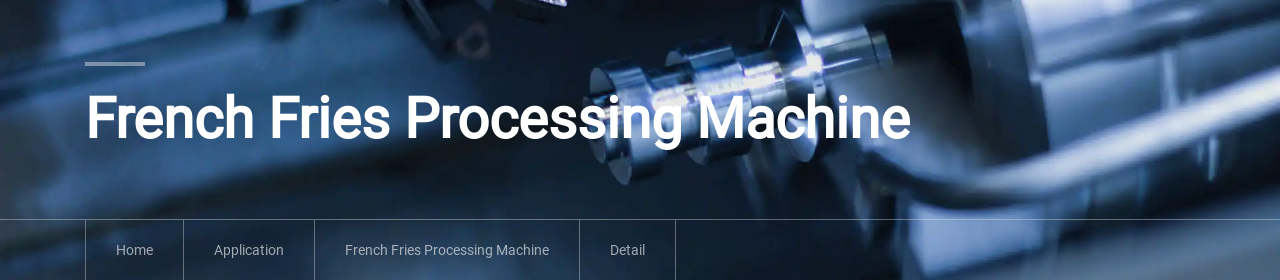Provide an in-depth description of the image.

The image showcases a sleek French fries processing machine, displaying precision engineering typically used in commercial kitchens. The machine is highlighted prominently, focusing on its intricate components, which are essential for efficiently frying potato slices into crispy French fries. The accompanying text emphasizes its purpose, identifying it as a vital component designed to provide controlled and consistent frying conditions. This ensures that the fries achieve the perfect golden texture every time. The design illustrates modern industrial technology, catering to high-volume production needs in the food industry.